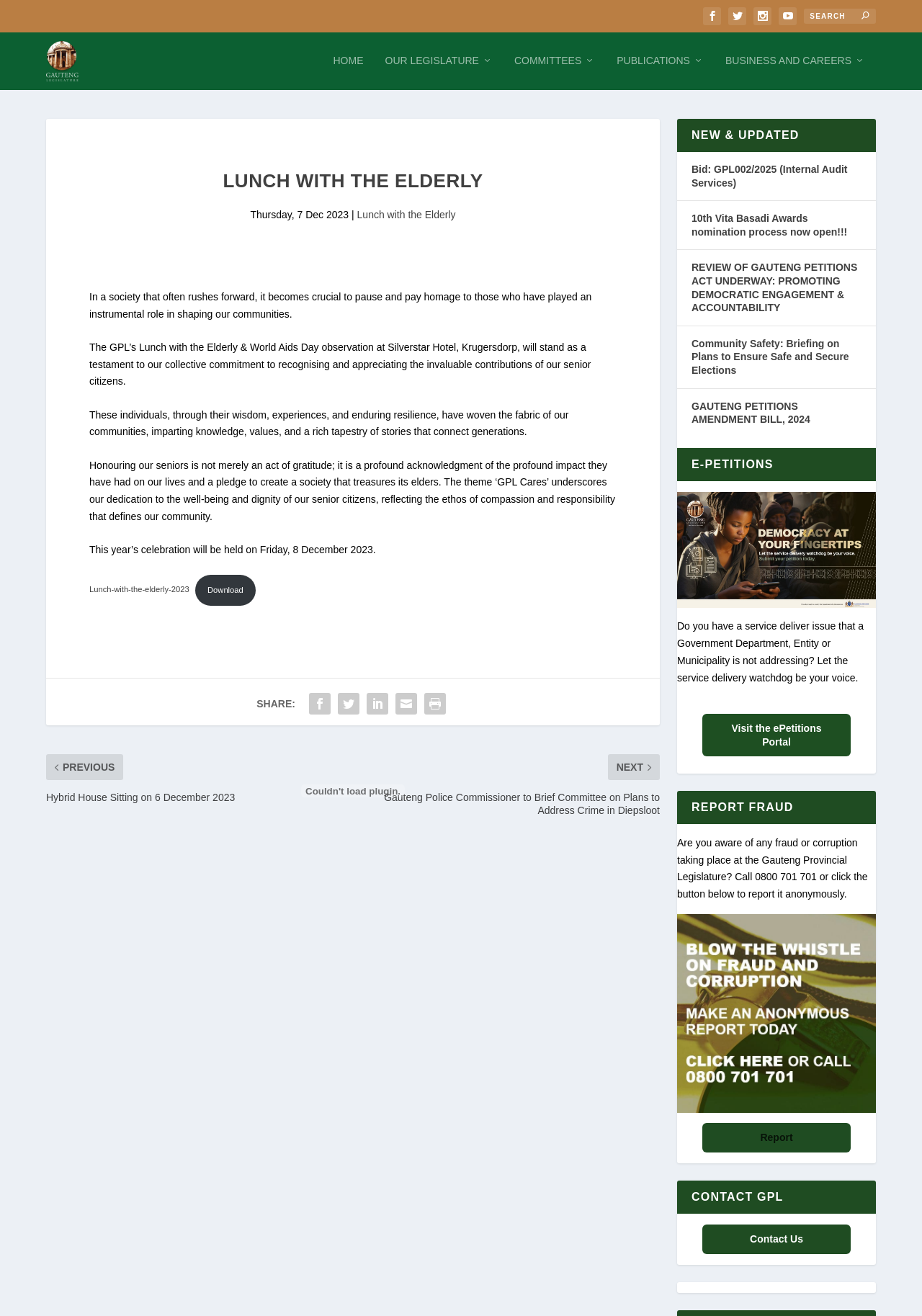Identify the bounding box coordinates of the region that needs to be clicked to carry out this instruction: "Report fraud". Provide these coordinates as four float numbers ranging from 0 to 1, i.e., [left, top, right, bottom].

[0.762, 0.853, 0.922, 0.876]